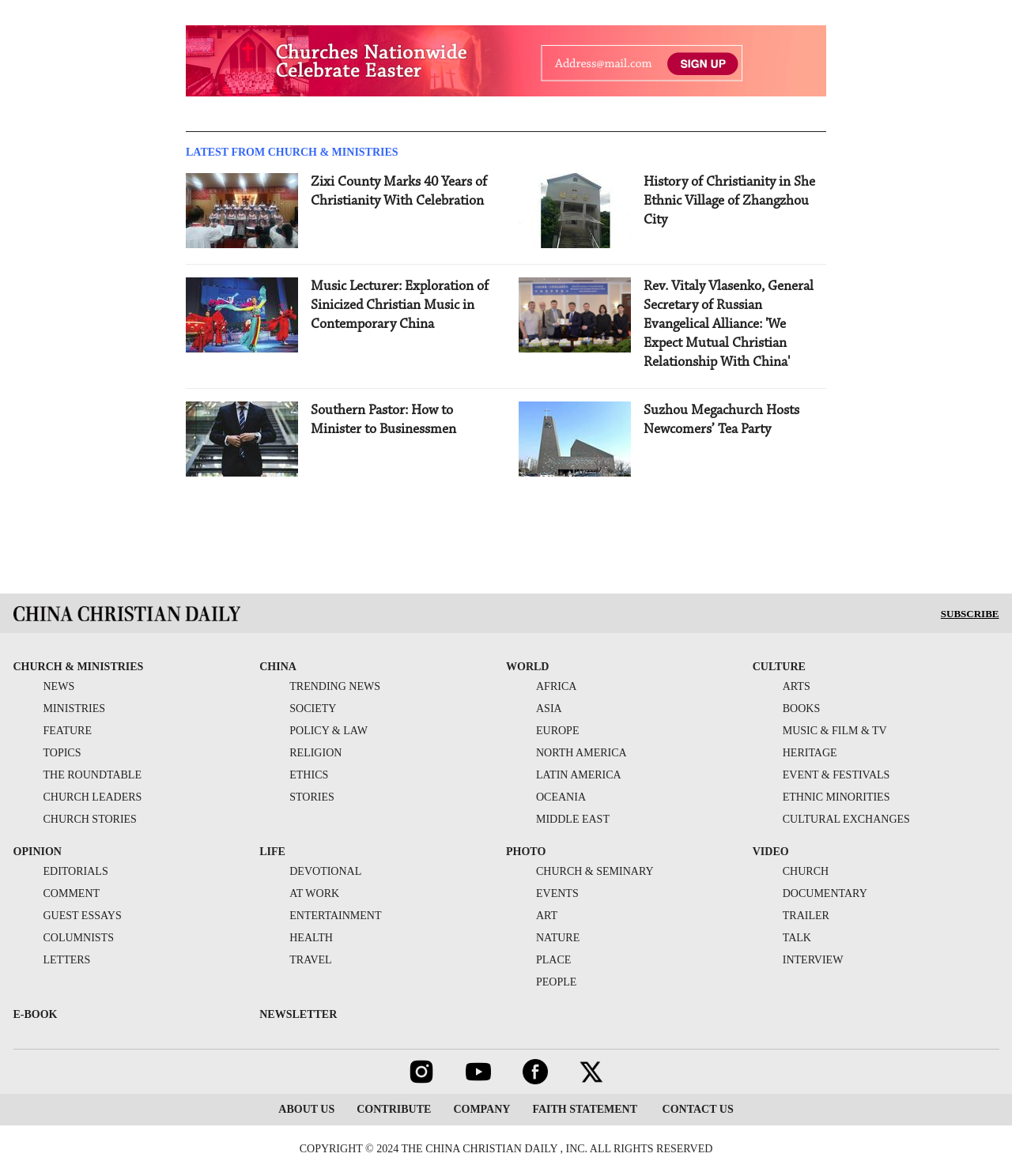Provide a one-word or short-phrase response to the question:
What is the category of the link 'Suzhou Megachurch Hosts Newcomers’ Tea Party'?

CHURCH & MINISTRIES